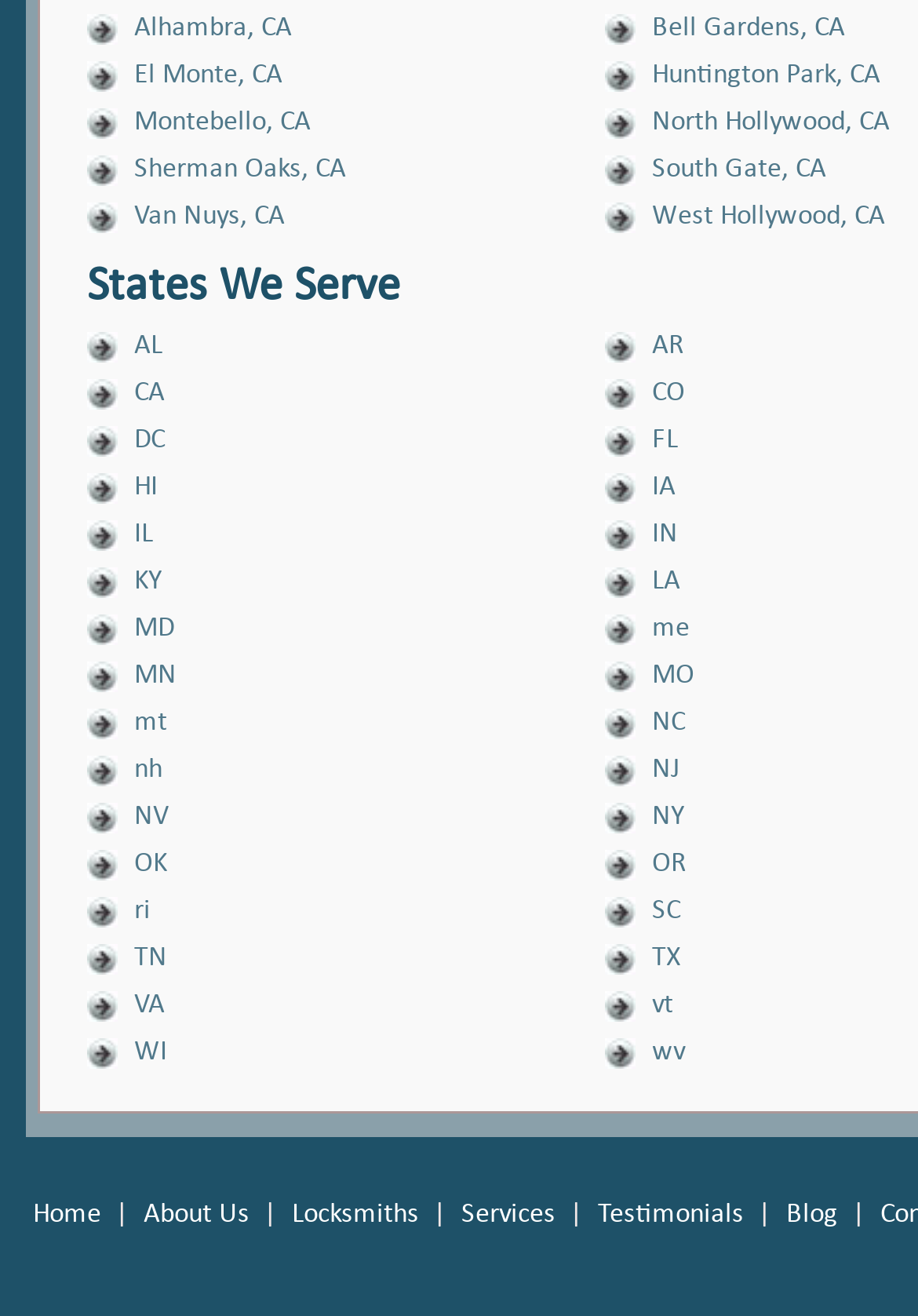Provide a one-word or brief phrase answer to the question:
What is the state abbreviation for California?

CA